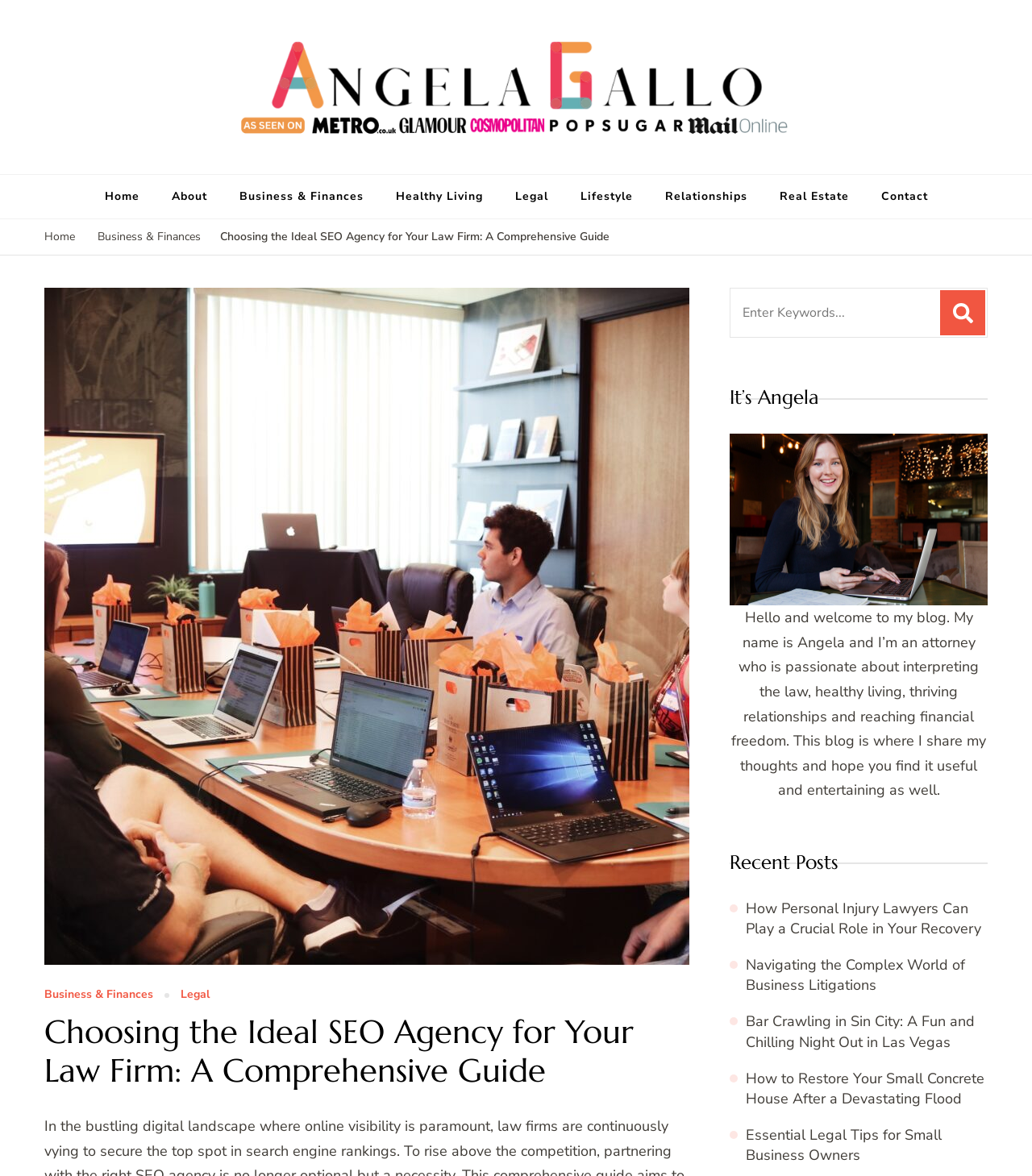Can you provide the bounding box coordinates for the element that should be clicked to implement the instruction: "Search for keywords"?

[0.708, 0.246, 0.909, 0.287]